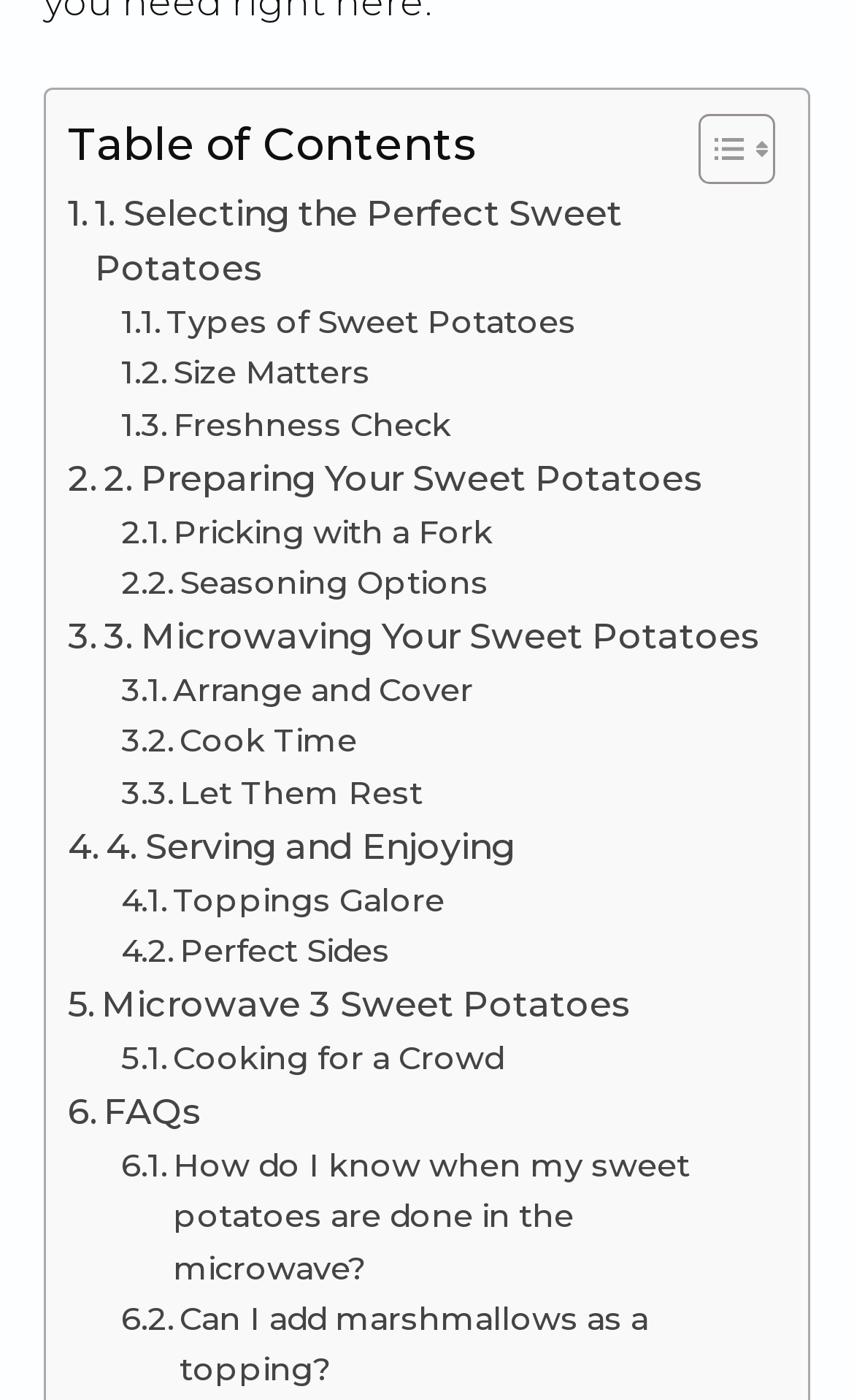Highlight the bounding box coordinates of the element that should be clicked to carry out the following instruction: "Toggle Table of Content". The coordinates must be given as four float numbers ranging from 0 to 1, i.e., [left, top, right, bottom].

[0.779, 0.079, 0.895, 0.132]